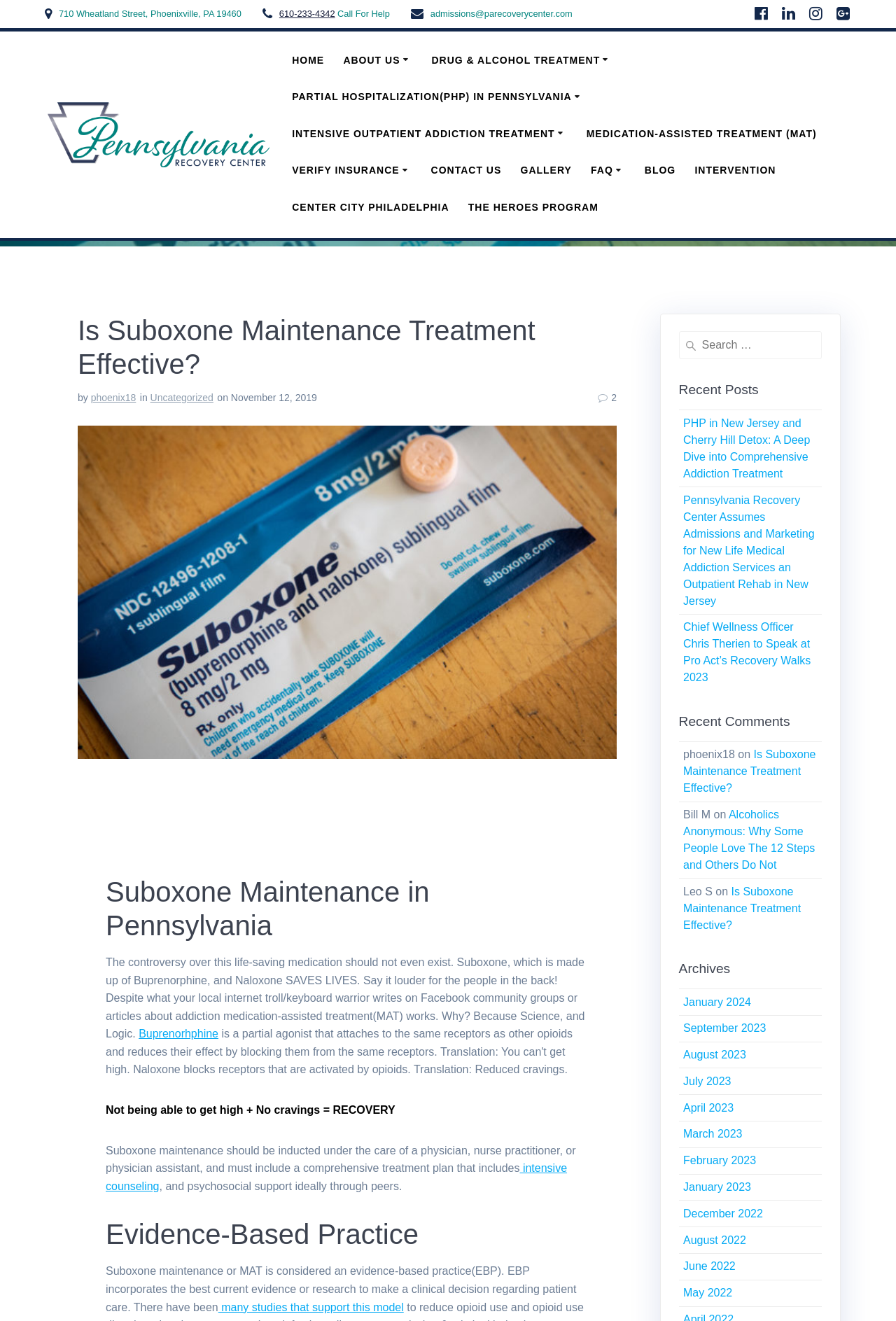Answer the question using only one word or a concise phrase: What is the phone number to call for help?

610-233-4342